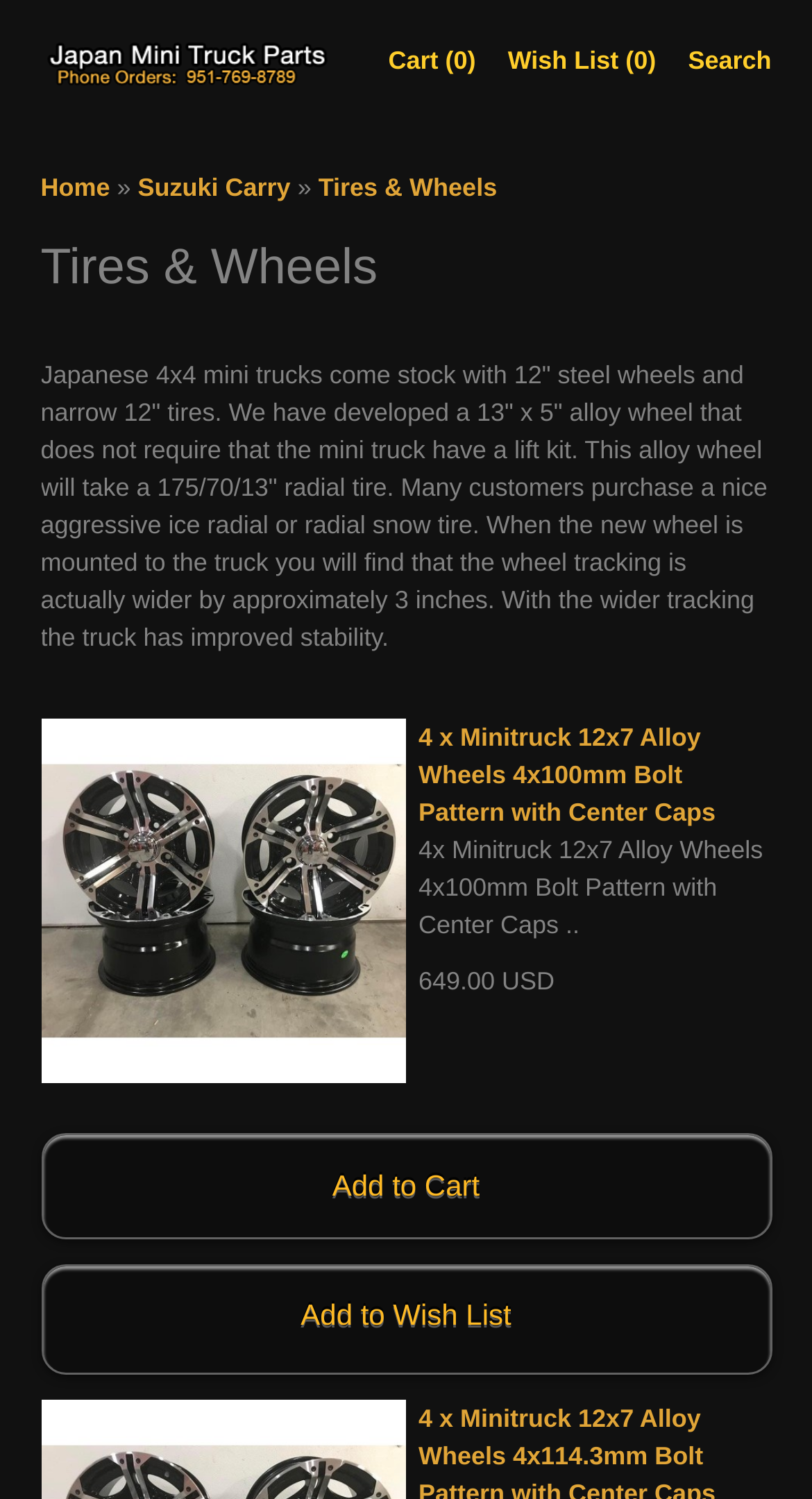Identify the bounding box coordinates of the section that should be clicked to achieve the task described: "Search for something".

[0.847, 0.03, 0.95, 0.049]